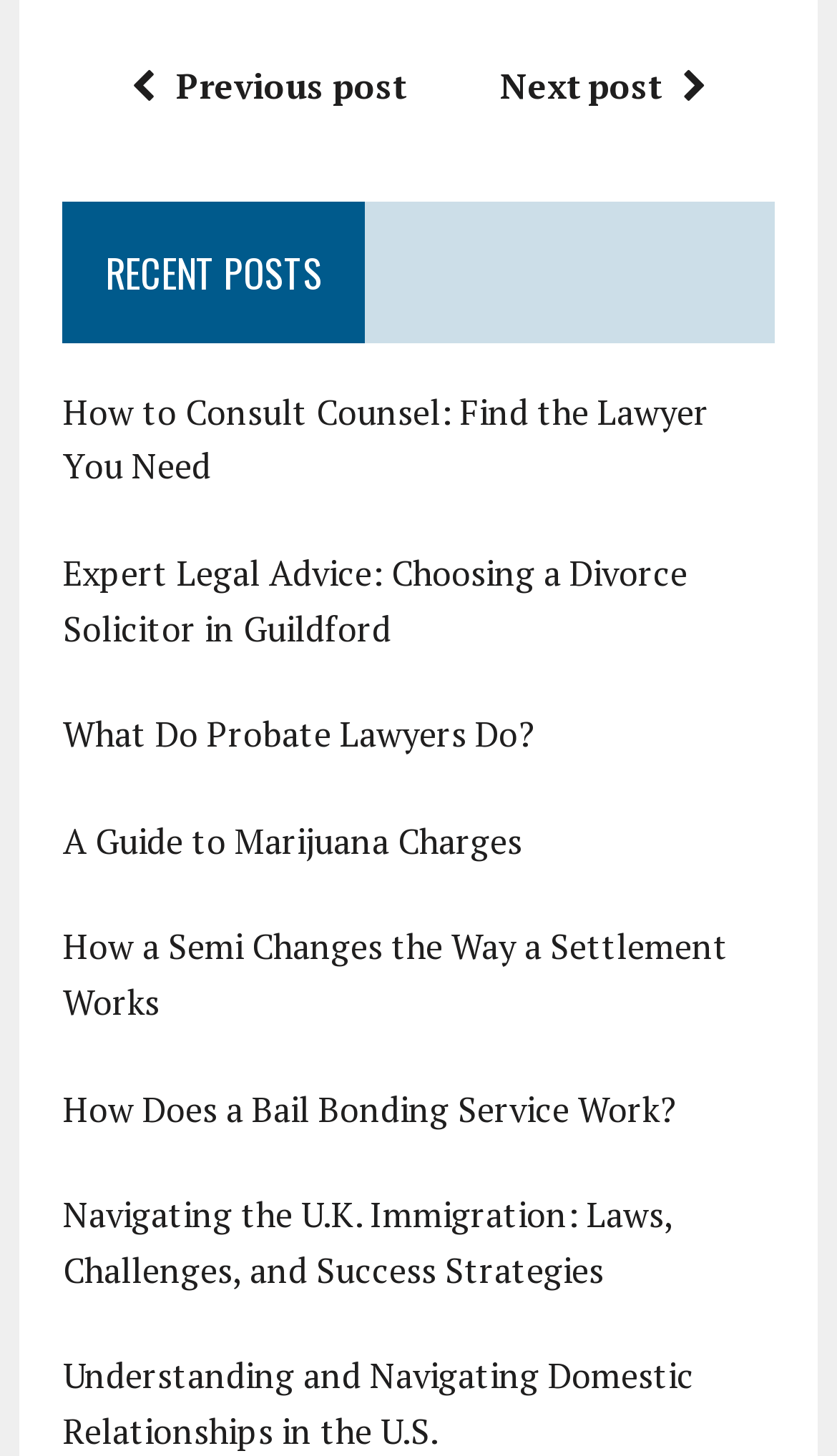Bounding box coordinates are specified in the format (top-left x, top-left y, bottom-right x, bottom-right y). All values are floating point numbers bounded between 0 and 1. Please provide the bounding box coordinate of the region this sentence describes: Next post

[0.597, 0.043, 0.869, 0.075]